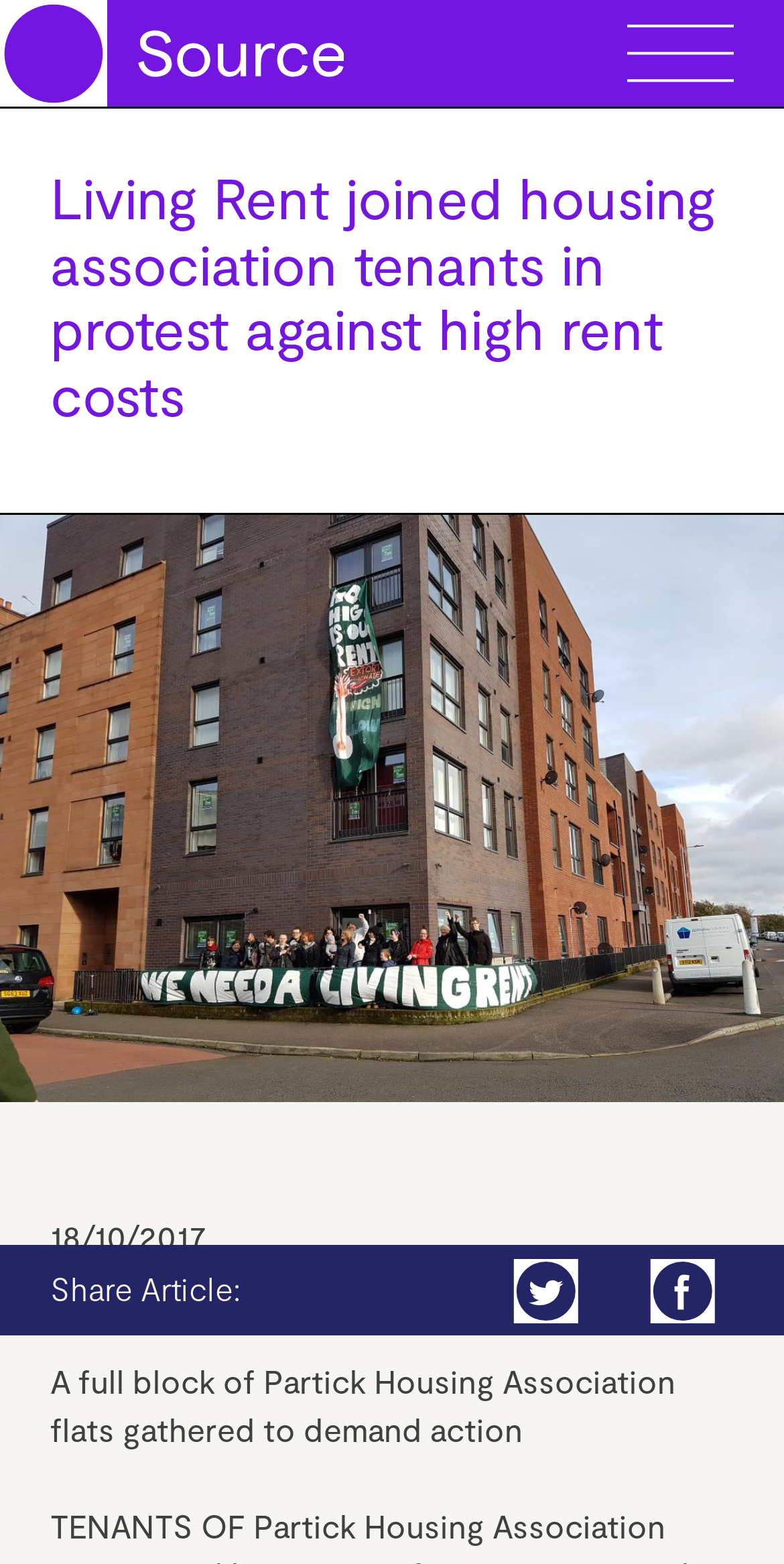Illustrate the webpage with a detailed description.

The webpage appears to be a news article page. At the top, there is a header section with a title "Living Rent joined housing association tenants in protest against high rent costs" and a subtitle "18/10/2017 Caitlin Logan". Below the title, there is a brief summary of the article "A full block of Partick Housing Association flats gathered to demand action".

On the top-left corner, there is a logo or an image, and next to it, there is a link to the homepage. Below the logo, there is a navigation menu with links to different sections of the website, including "Analysis", "Feature", "Opinion", "Broadcast", "Policy", "Quick News", "About", "Mailing List", and "Contact".

In the main content area, there is a large block of text, which is the news article itself. The article is accompanied by a few social media sharing links and icons on the right side.

At the bottom of the page, there is a search bar with a "GO" button. The search bar is located below the navigation menu and above the footer section.

There are a total of 12 links on the page, including the navigation menu links, the social media sharing links, and the homepage link. There are also 4 images on the page, including the logo, the social media icons, and possibly an article image (although the accessibility tree does not provide a description of the image).